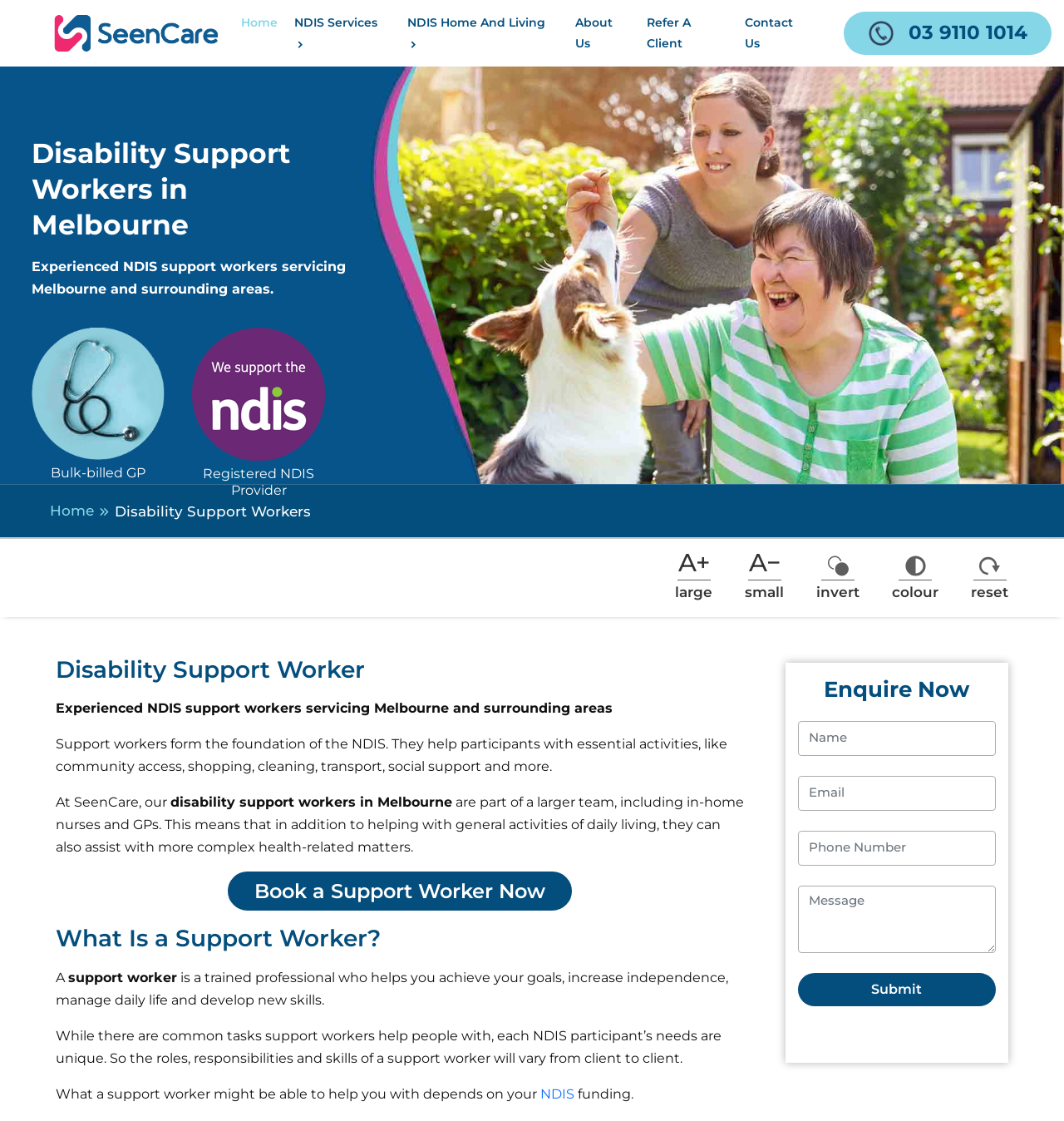Pinpoint the bounding box coordinates of the clickable area needed to execute the instruction: "Click the 'Home' link". The coordinates should be specified as four float numbers between 0 and 1, i.e., [left, top, right, bottom].

[0.226, 0.011, 0.261, 0.03]